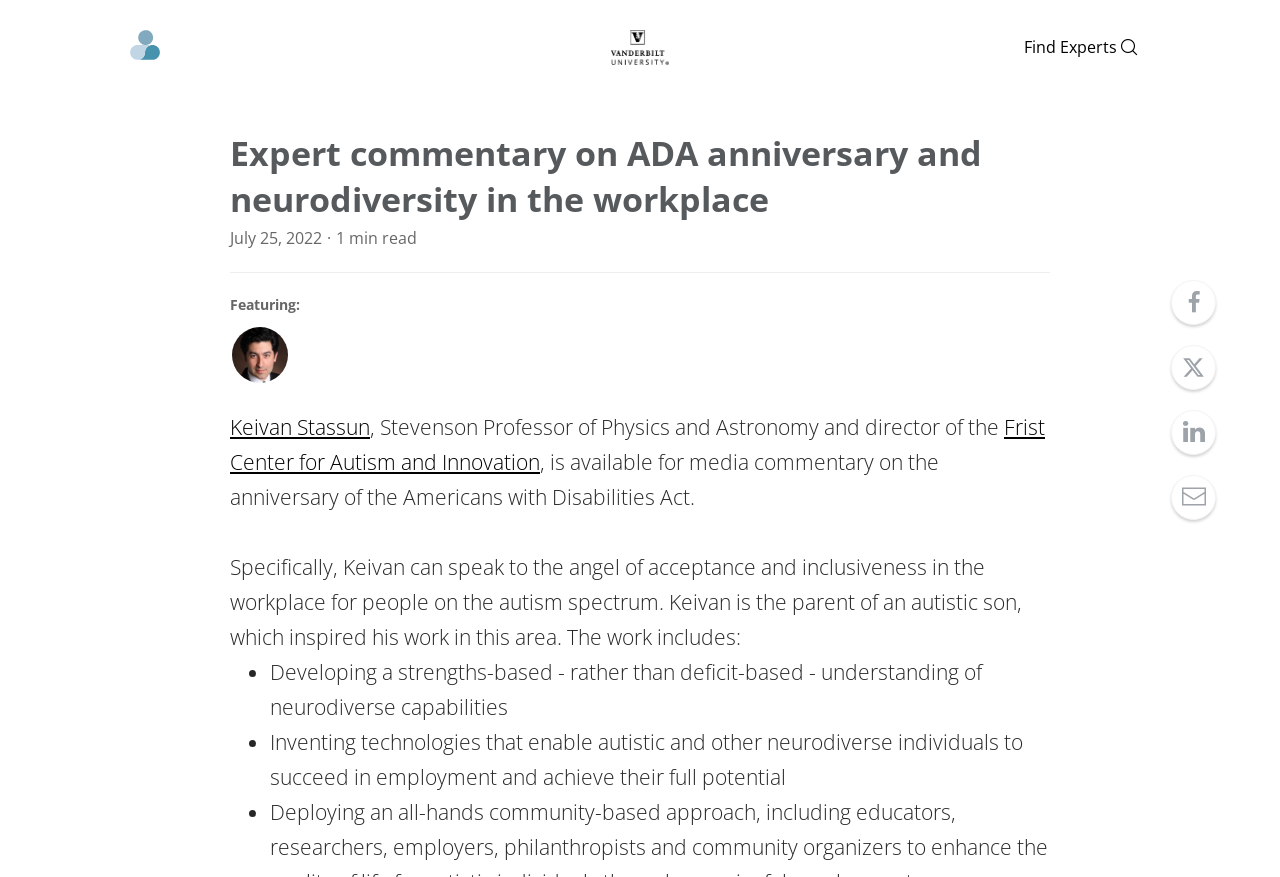What is one of the technologies invented by Keivan Stassun?
Using the image as a reference, deliver a detailed and thorough answer to the question.

One of the technologies invented by Keivan Stassun is a technology that enables autistic and other neurodiverse individuals to succeed in employment and achieve their full potential. This is obtained from the list item element with the text 'Inventing technologies that enable autistic and other neurodiverse individuals to succeed in employment and achieve their full potential'.